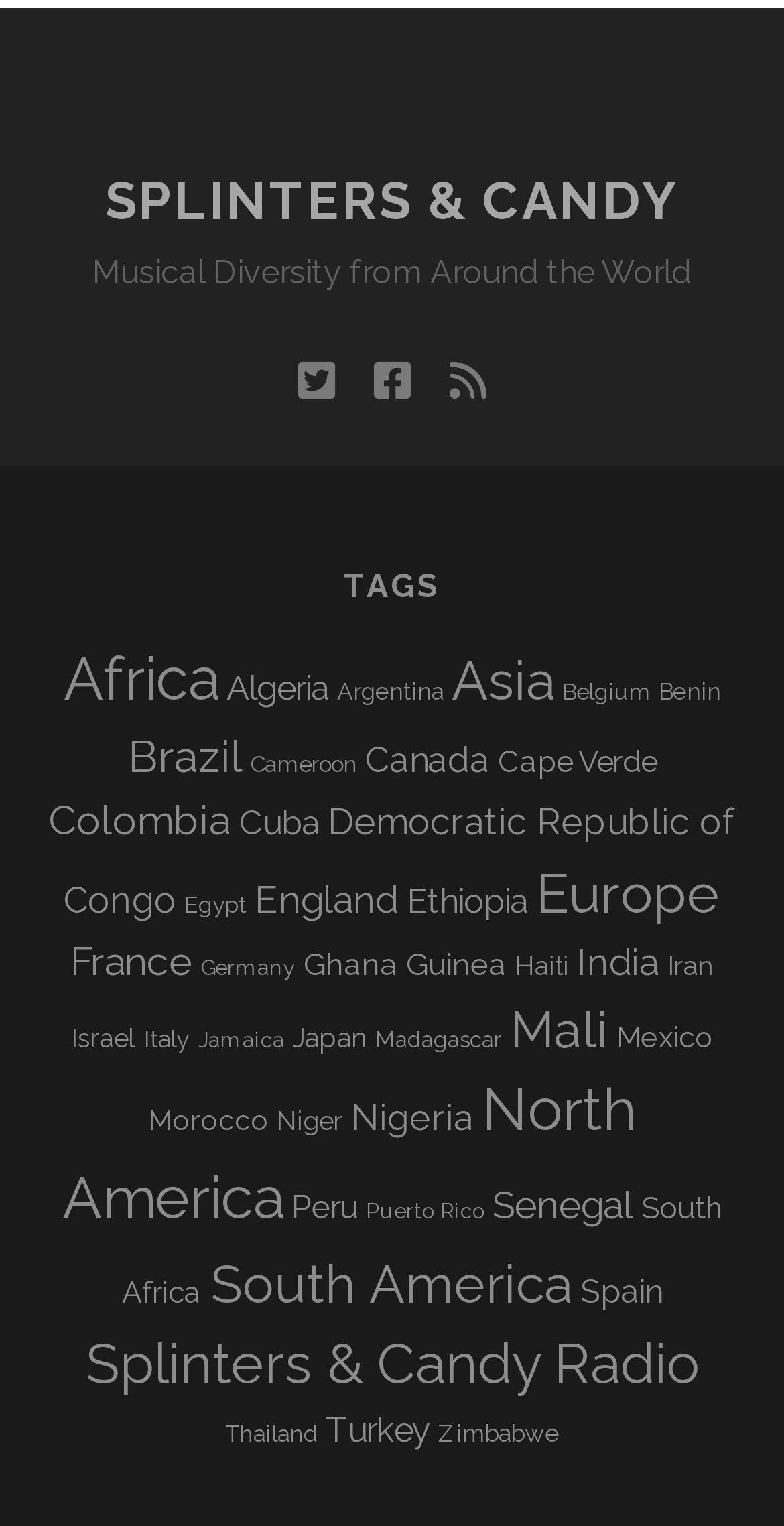Are there more tags for countries or continents?
Refer to the image and provide a one-word or short phrase answer.

Countries